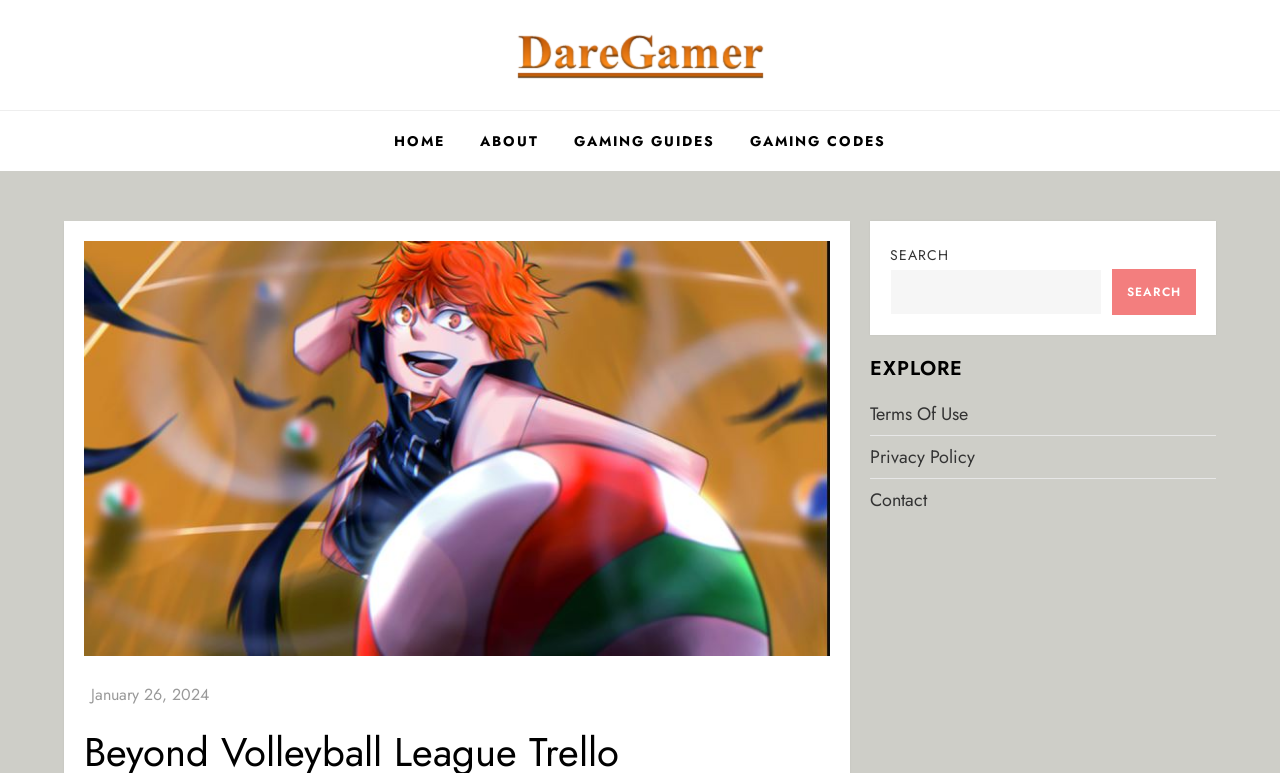Locate and extract the text of the main heading on the webpage.

Beyond Volleyball League Trello